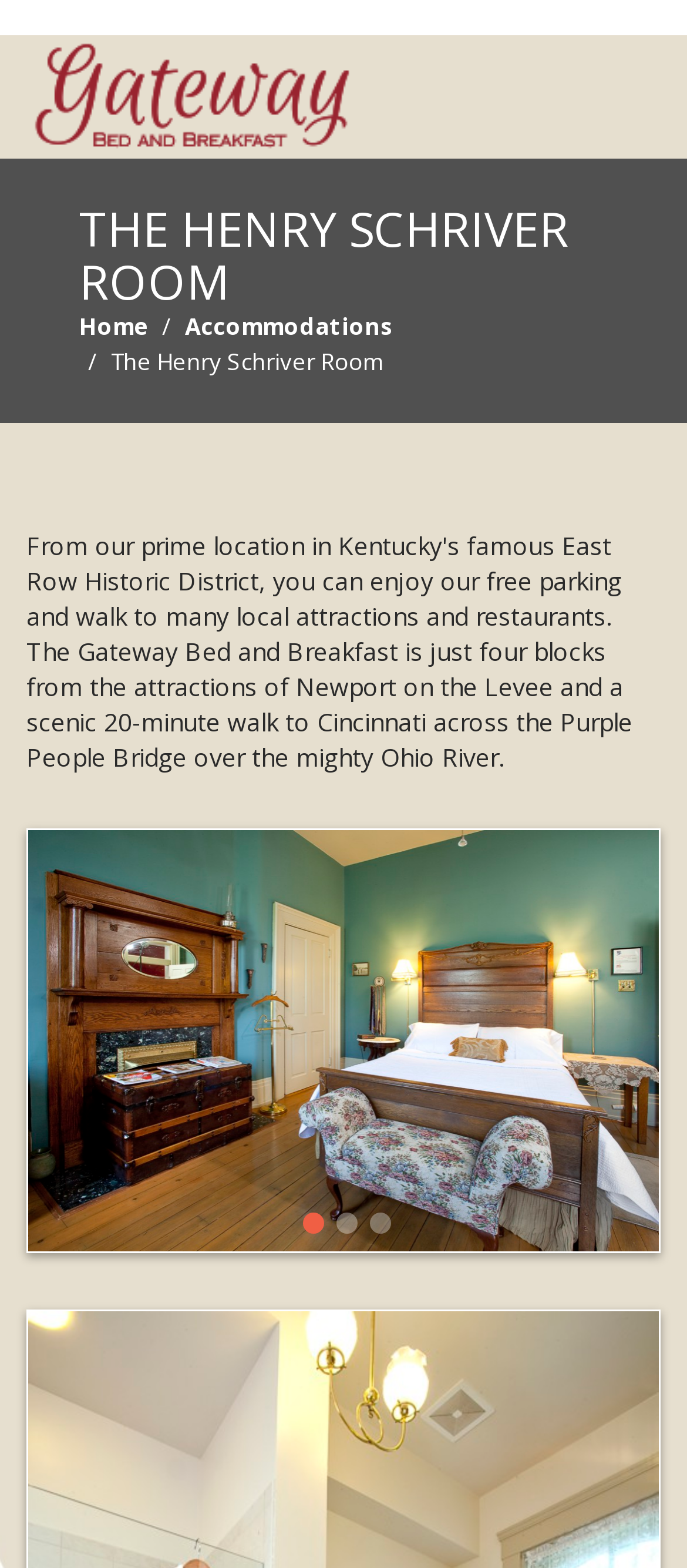Use a single word or phrase to answer this question: 
What is the name of the room described on the page?

The Henry Schriver Room